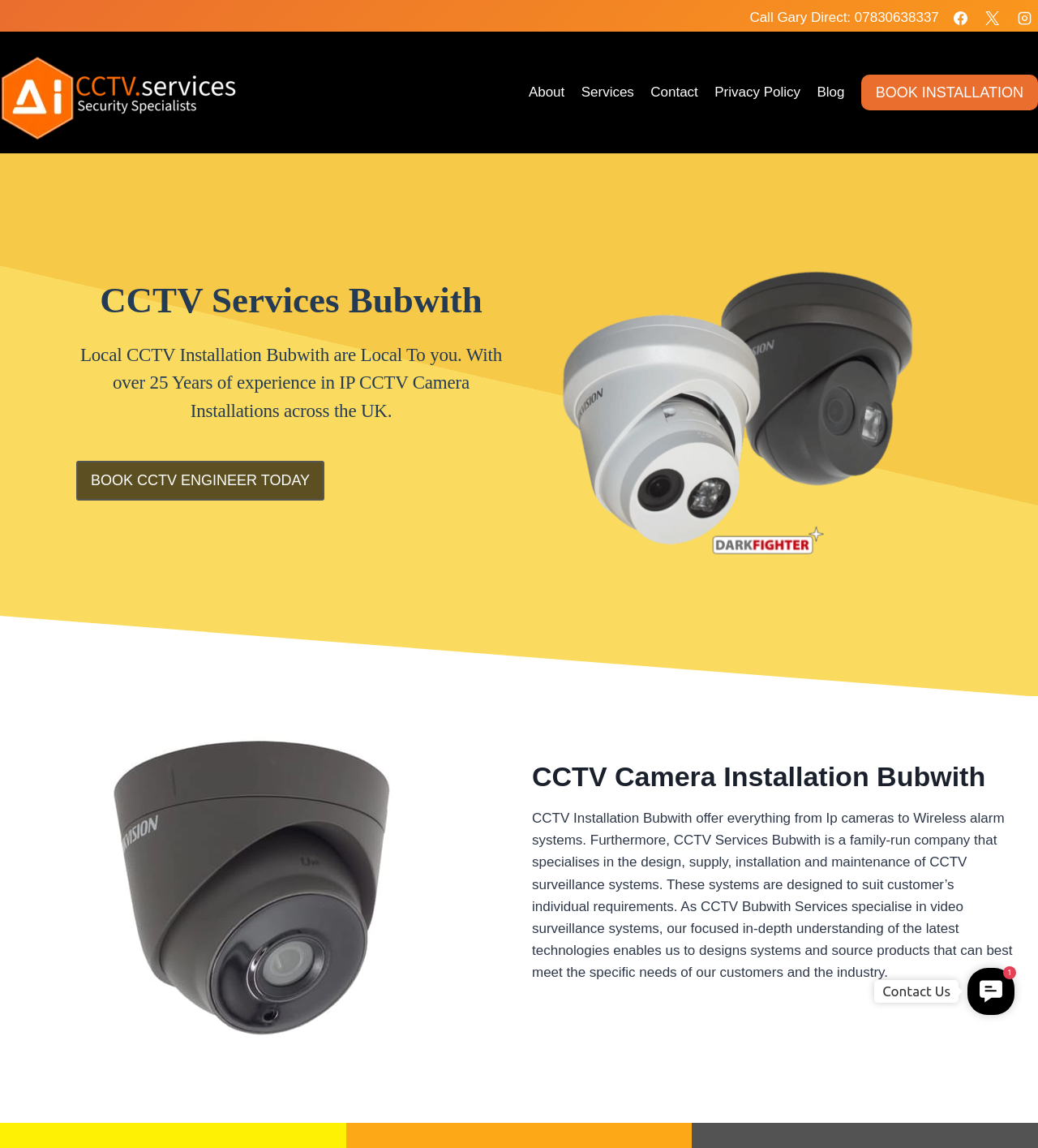Identify the bounding box coordinates for the UI element that matches this description: "Scroll to top".

[0.945, 0.883, 0.977, 0.912]